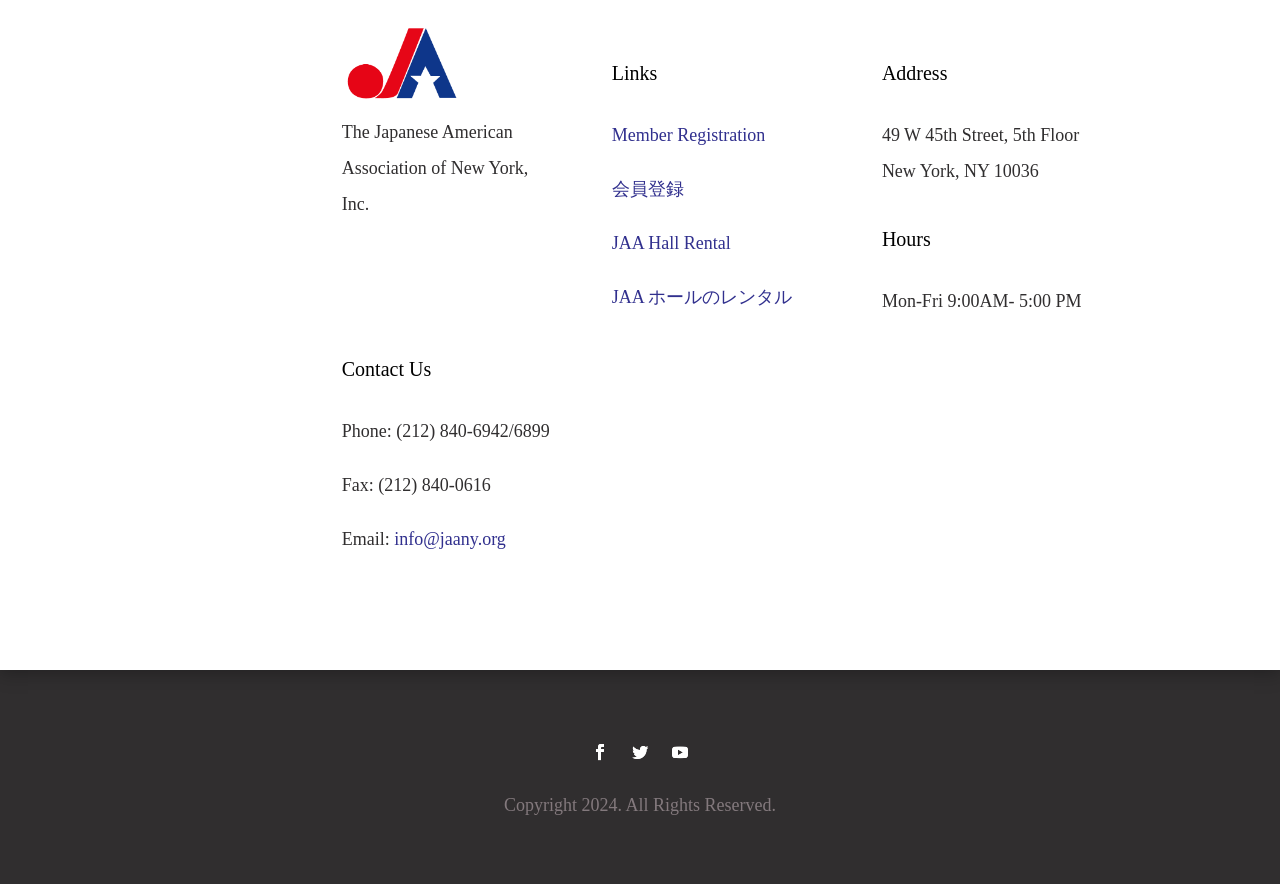Provide the bounding box coordinates of the HTML element described by the text: "JAA ホールのレンタル".

[0.478, 0.324, 0.619, 0.347]